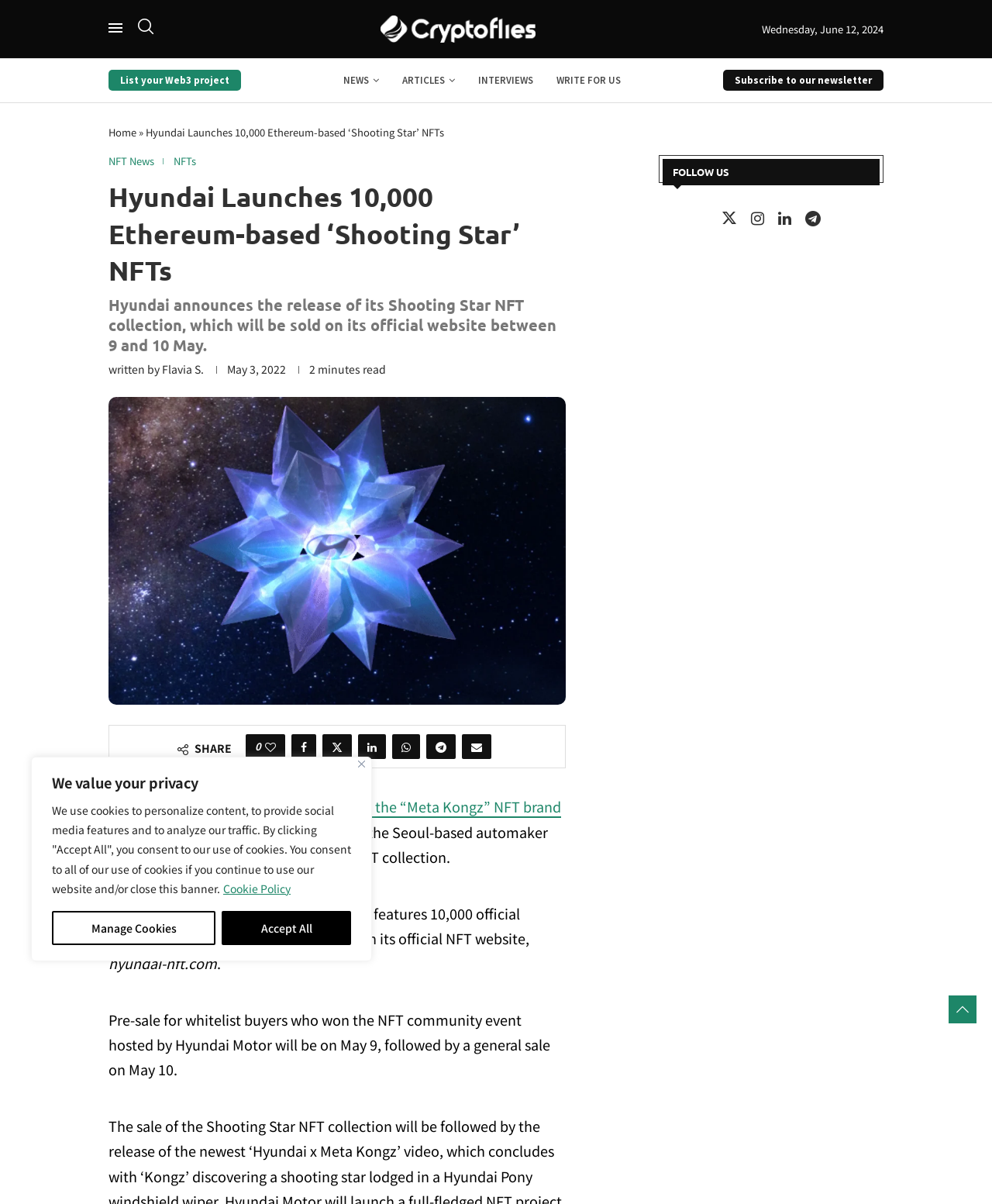Determine the bounding box coordinates for the area that needs to be clicked to fulfill this task: "Search for something". The coordinates must be given as four float numbers between 0 and 1, i.e., [left, top, right, bottom].

[0.139, 0.015, 0.155, 0.033]